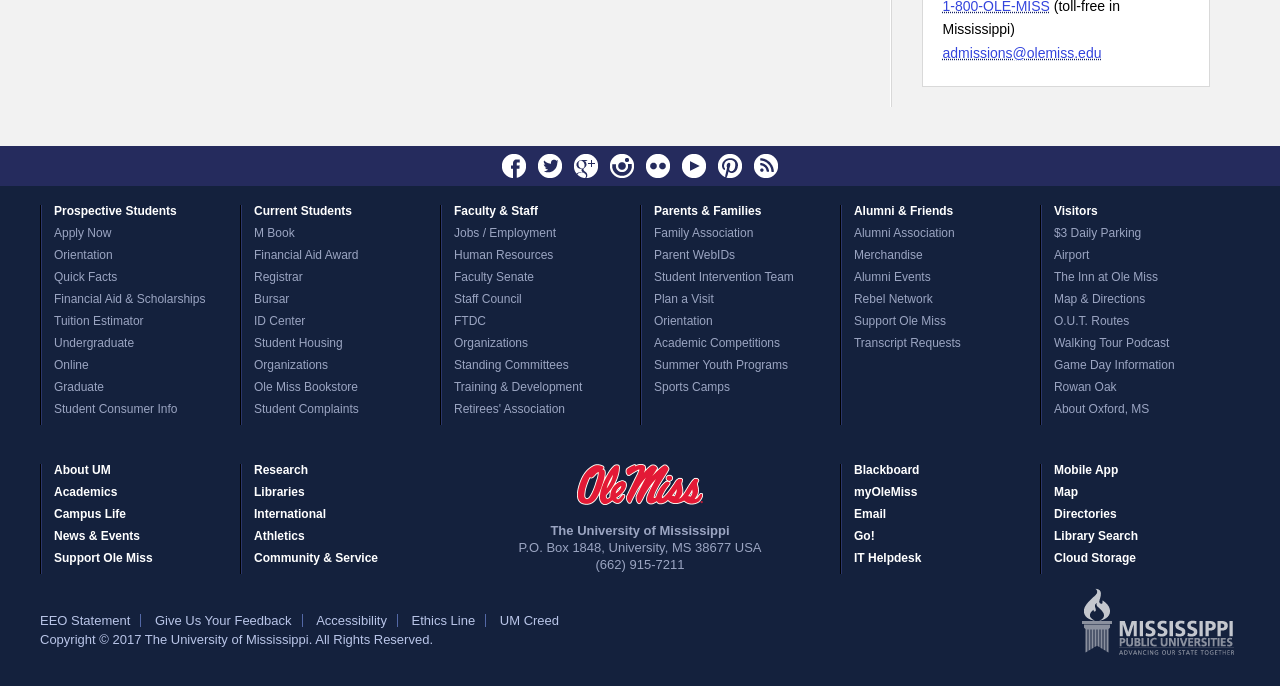Use a single word or phrase to answer the following:
How many links are available under the 'About UM' category?

5